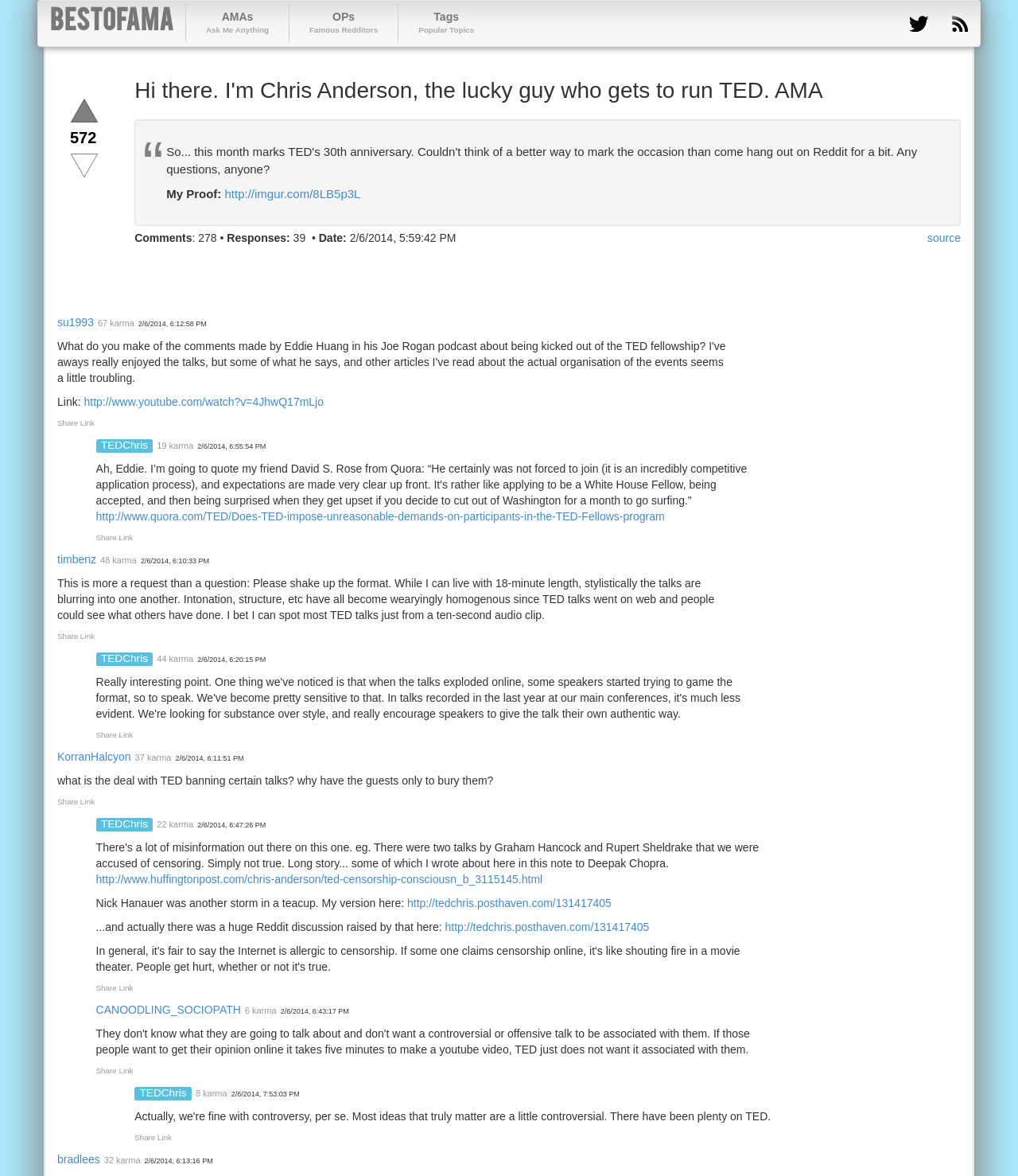Identify the bounding box coordinates for the UI element described as follows: AMAsAsk Me Anything. Use the format (top-left x, top-left y, bottom-right x, bottom-right y) and ensure all values are floating point numbers between 0 and 1.

[0.182, 0.003, 0.284, 0.036]